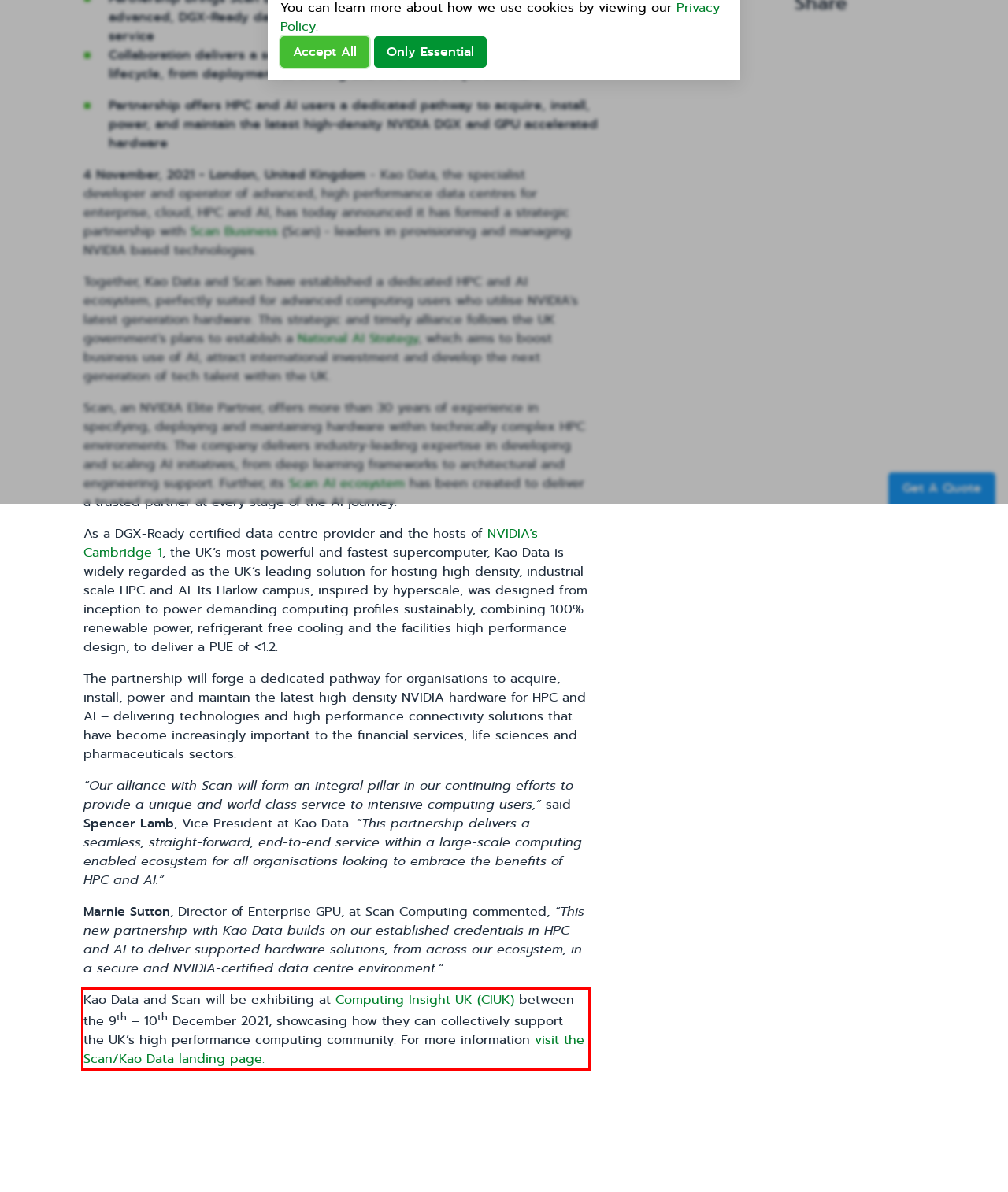You are presented with a webpage screenshot featuring a red bounding box. Perform OCR on the text inside the red bounding box and extract the content.

Kao Data and Scan will be exhibiting at Computing Insight UK (CIUK) between the 9th – 10th December 2021, showcasing how they can collectively support the UK’s high performance computing community. For more information visit the Scan/Kao Data landing page.